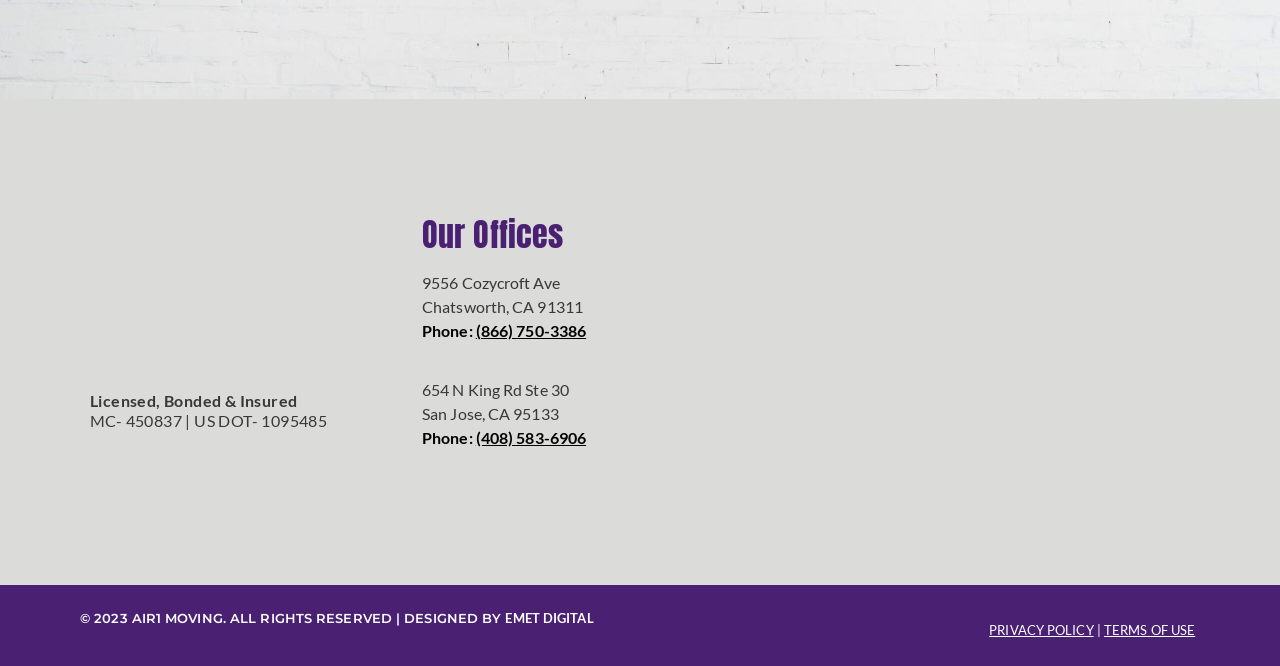Please answer the following question using a single word or phrase: 
What is the company's license information?

MC-450837 | US DOT-1095485